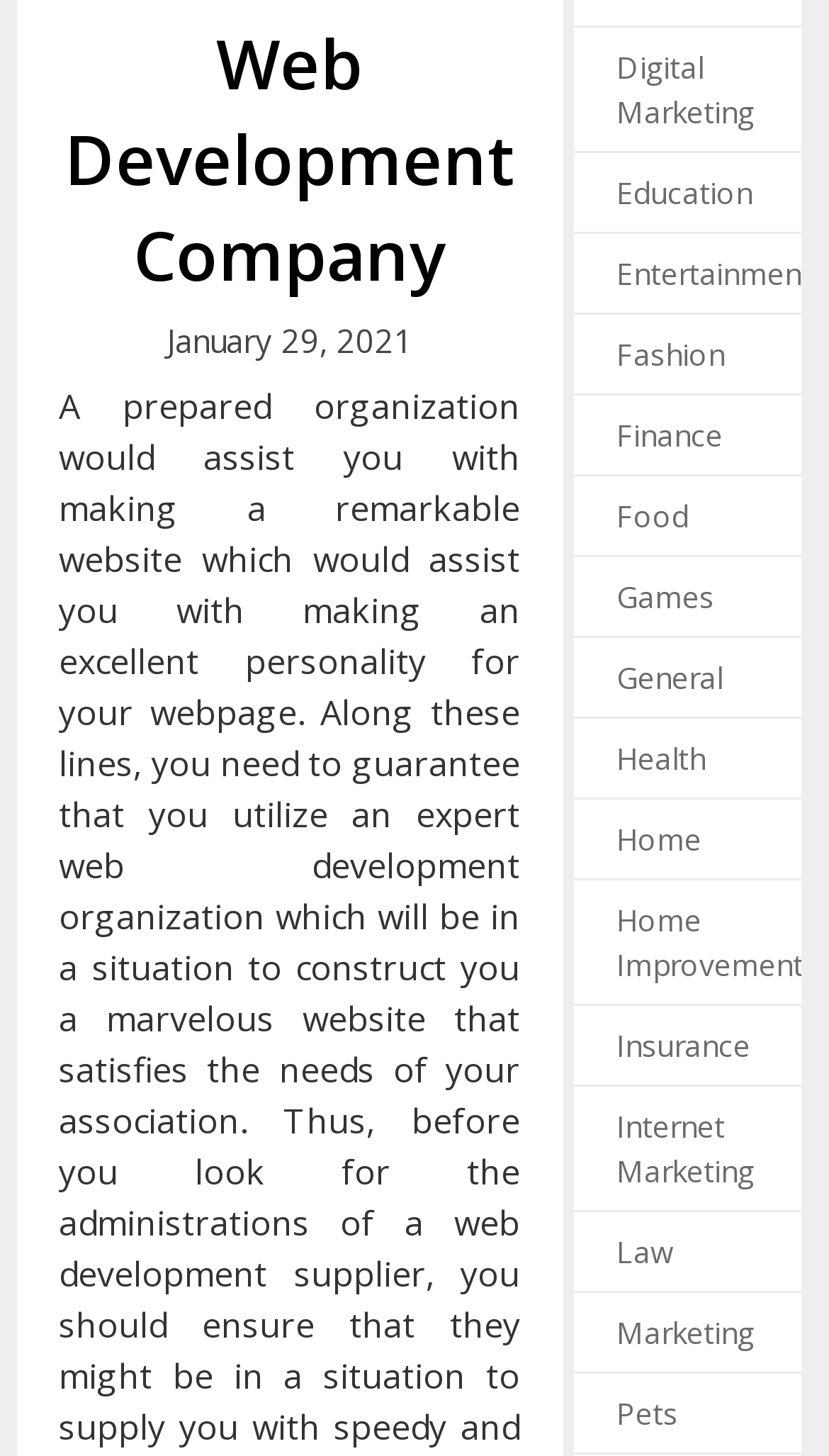Are the categories listed in alphabetical order?
Can you provide an in-depth and detailed response to the question?

I examined the text content of each link element and compared them in alphabetical order. The categories are indeed listed in alphabetical order, from 'Digital Marketing' to 'Pets'.